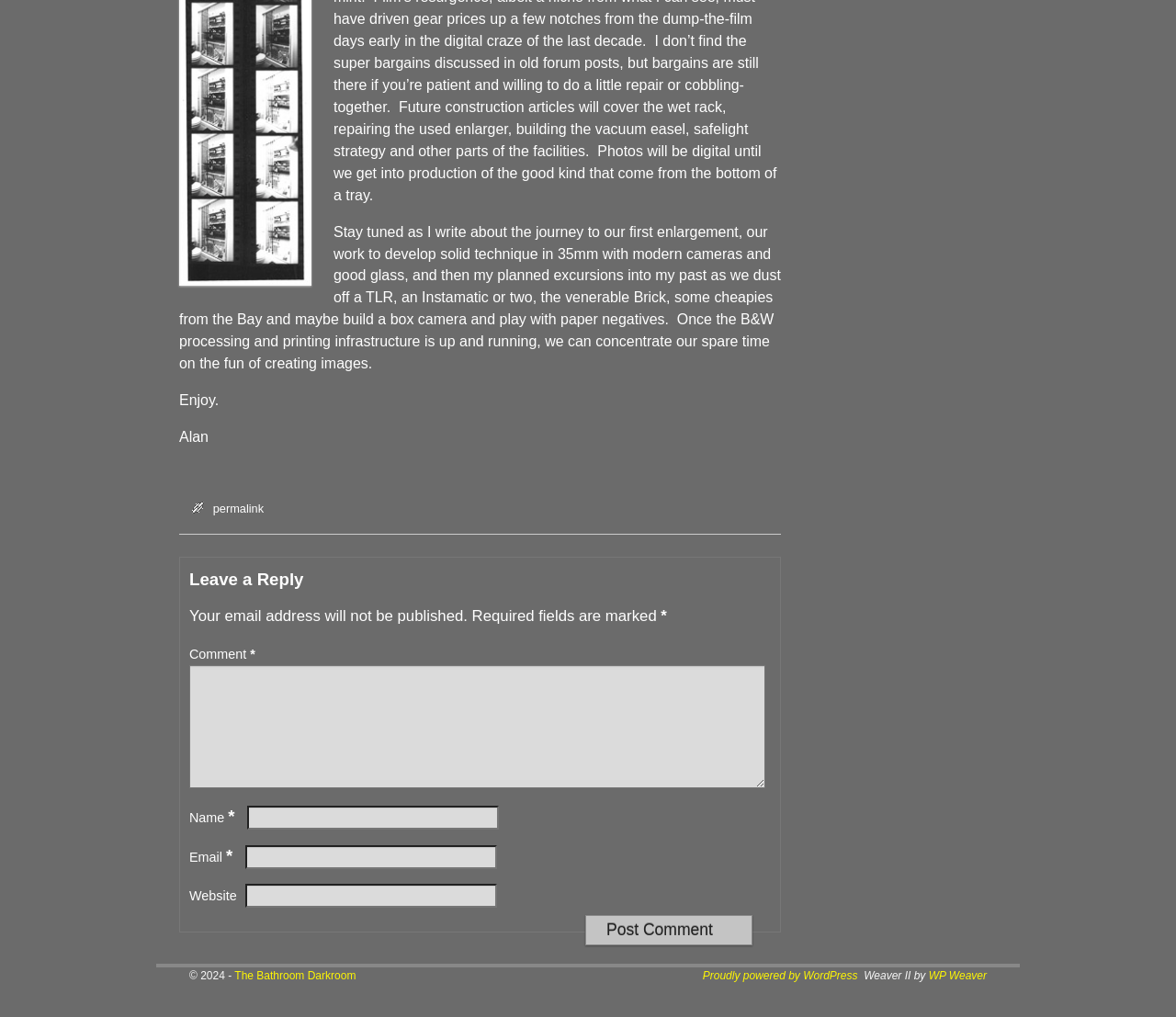Using the elements shown in the image, answer the question comprehensively: What is the copyright year?

The copyright year is mentioned at the bottom of the webpage, in the footer section, as '© 2024'.